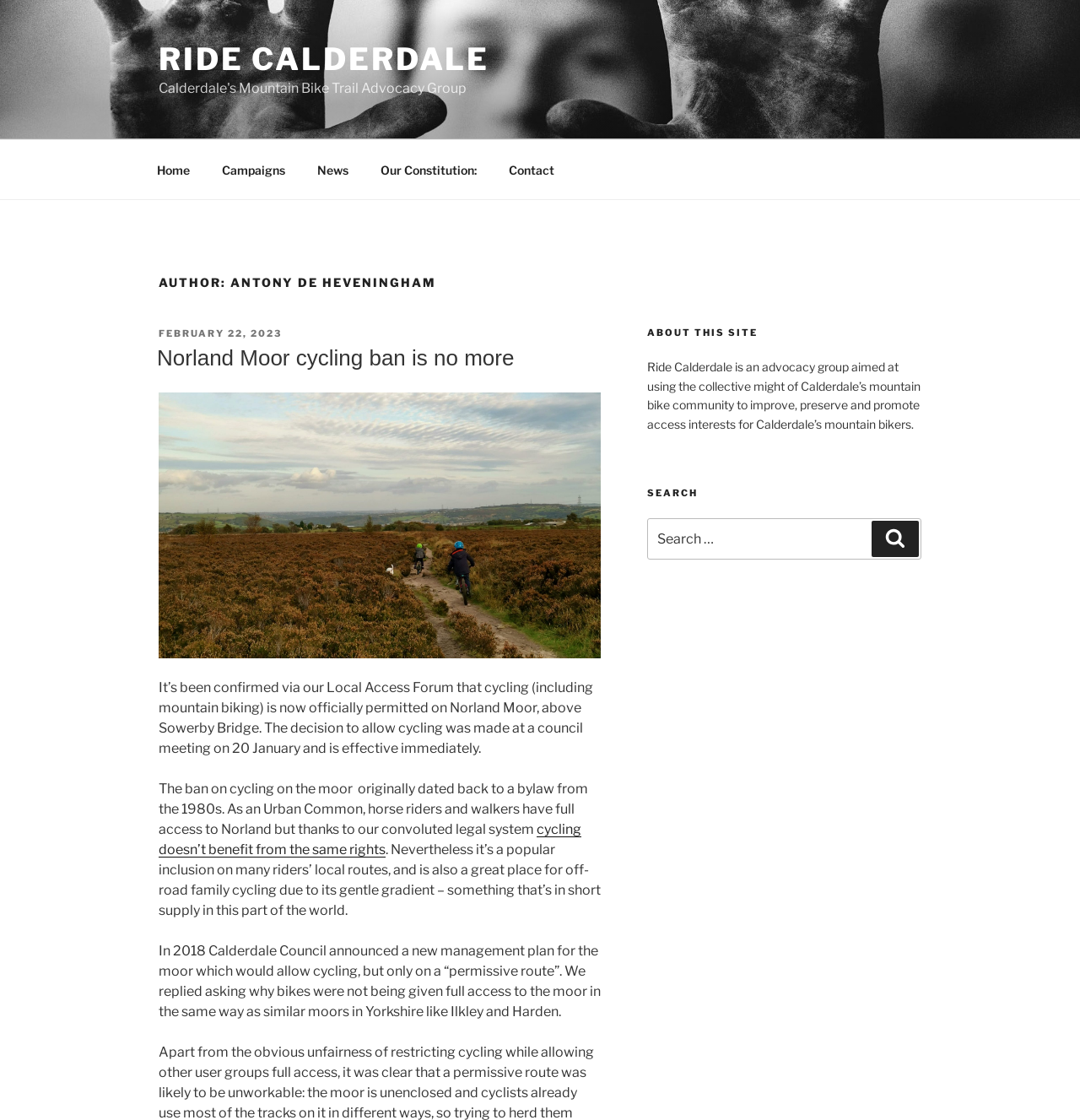Carefully examine the image and provide an in-depth answer to the question: What is the topic of the article?

The topic of the article is mentioned in the heading 'Norland Moor cycling ban is no more' which is a sub-element of the 'AUTHOR: ANTONY DE HEVENINGHAM' heading.